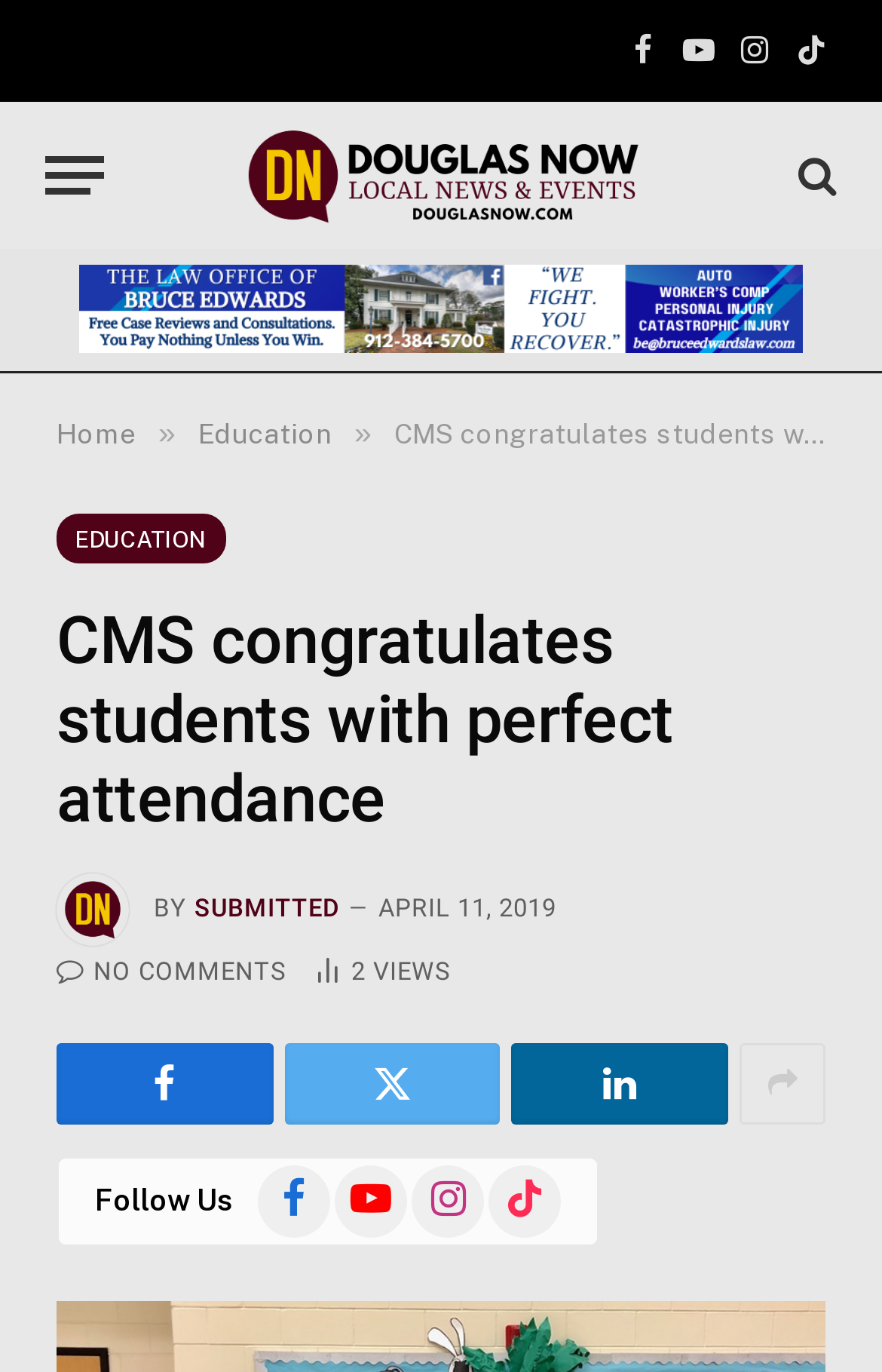Pinpoint the bounding box coordinates of the clickable area needed to execute the instruction: "Click on Home button". The coordinates should be specified as four float numbers between 0 and 1, i.e., [left, top, right, bottom].

[0.064, 0.305, 0.154, 0.328]